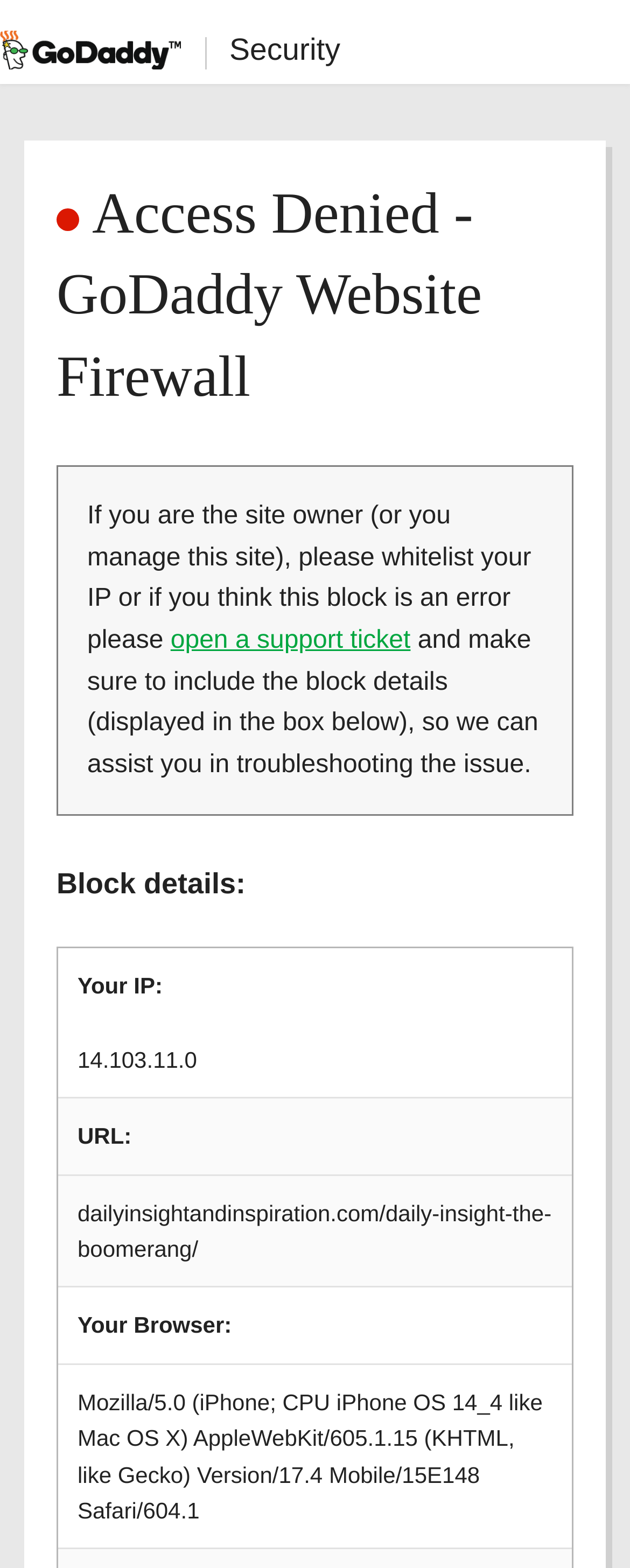Please give a one-word or short phrase response to the following question: 
What is the current status of the site access?

Denied